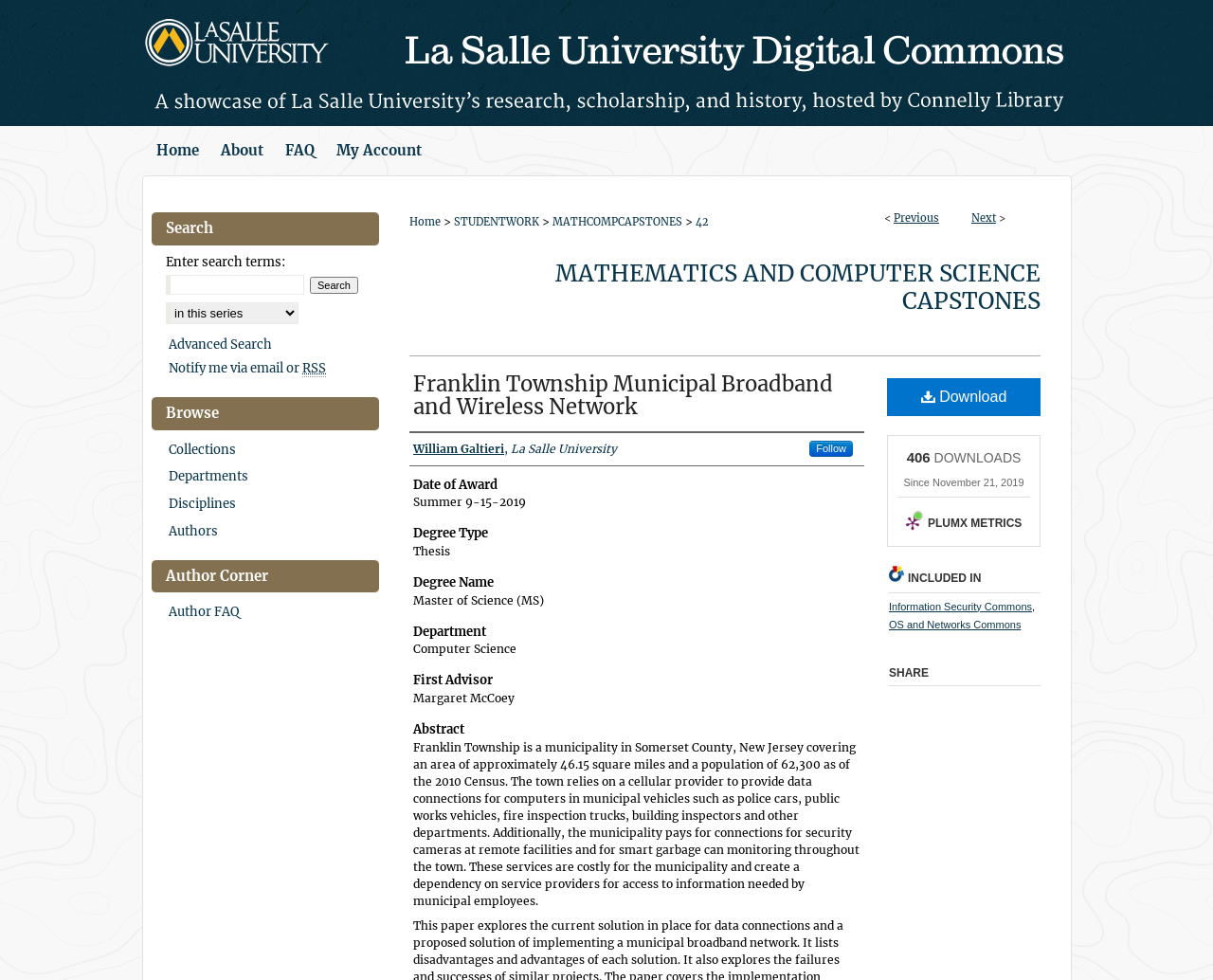What is the name of the university associated with the thesis?
Deliver a detailed and extensive answer to the question.

The answer can be found in the top section of the webpage, which includes a link to La Salle University Digital Commons, indicating that the thesis is associated with La Salle University.